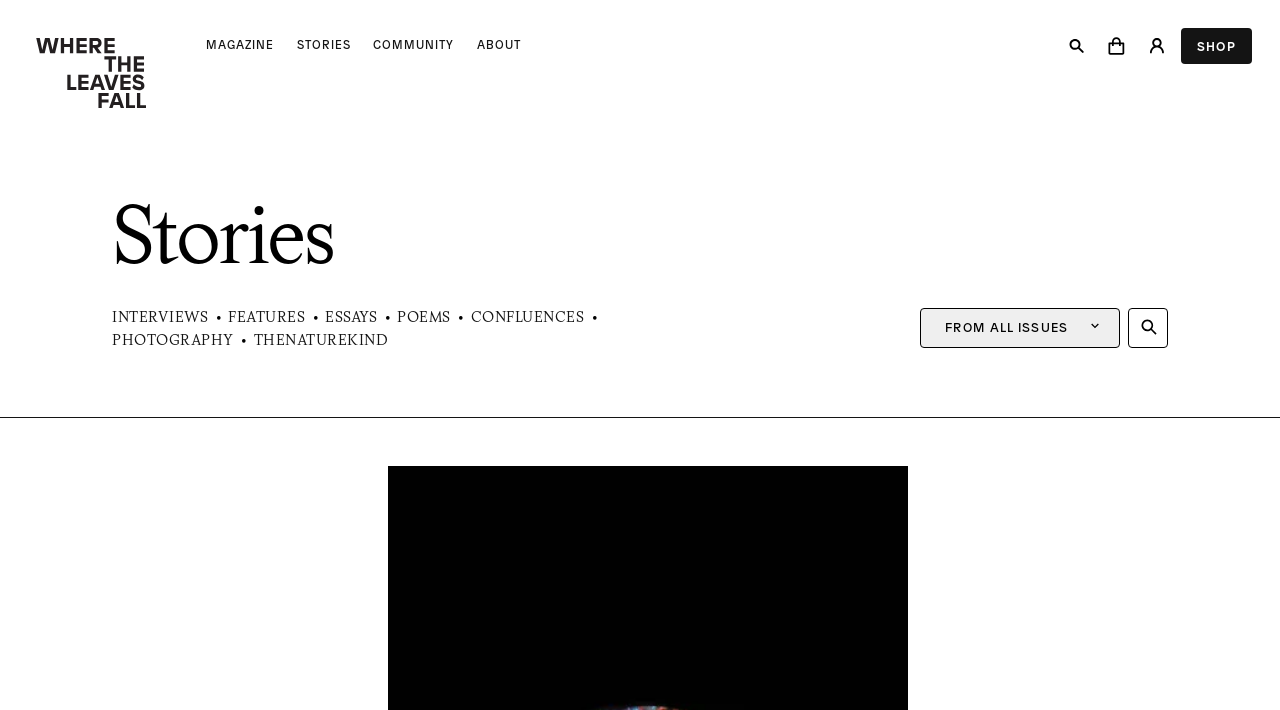Please provide a comprehensive response to the question below by analyzing the image: 
What is the purpose of the button 'SEE ALL MAGAZINE ISSUES'?

The button 'SEE ALL MAGAZINE ISSUES' is likely to take the user to a page where all magazine issues are listed, allowing them to view and access more issues beyond the three displayed on the current page.